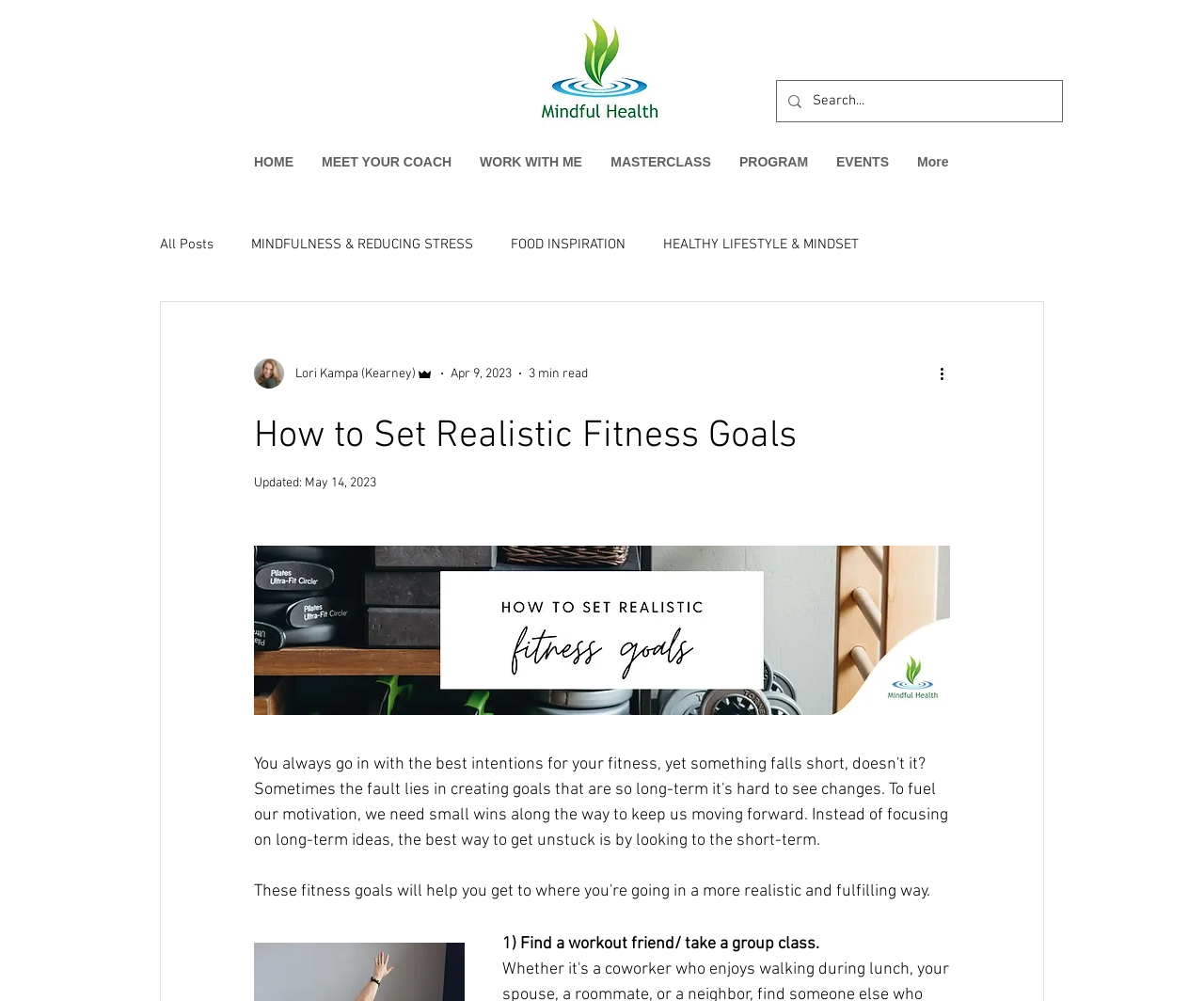What is the category of the blog post '4 Easy and Healthy Lunch Ideas for Busy People'?
Refer to the image and offer an in-depth and detailed answer to the question.

I determined the category of the blog post by looking at the navigation element with the text 'blog' and its child elements, which include a link element with the text 'FOOD INSPIRATION'.